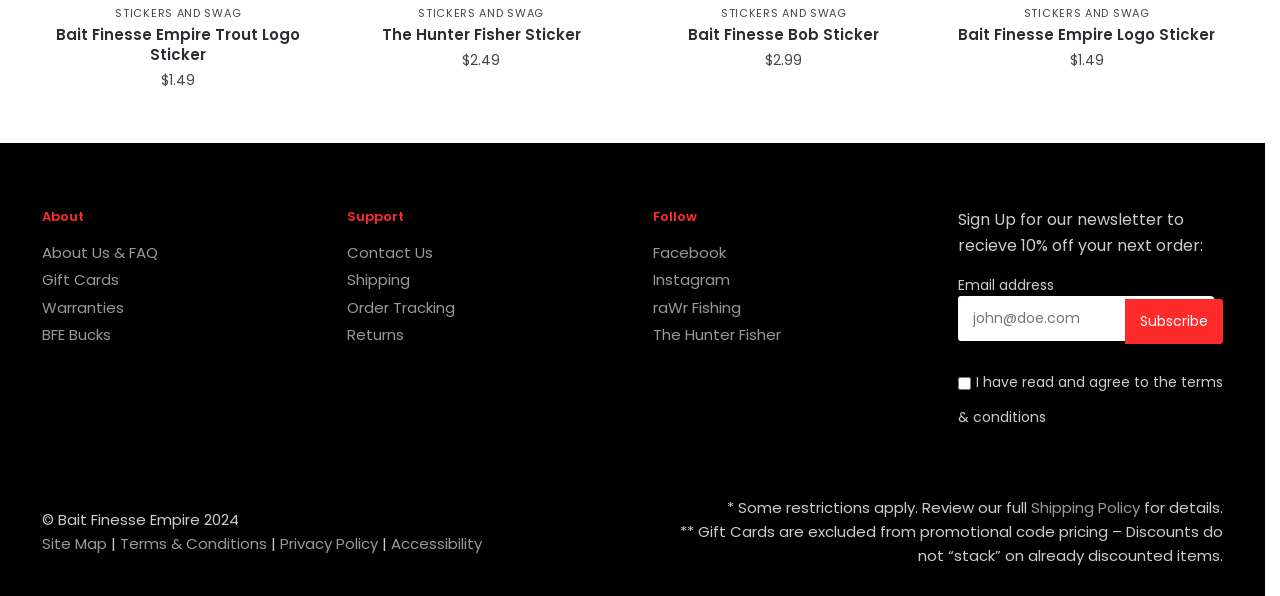What is the purpose of the textbox?
Answer the question with a single word or phrase by looking at the picture.

Enter email address